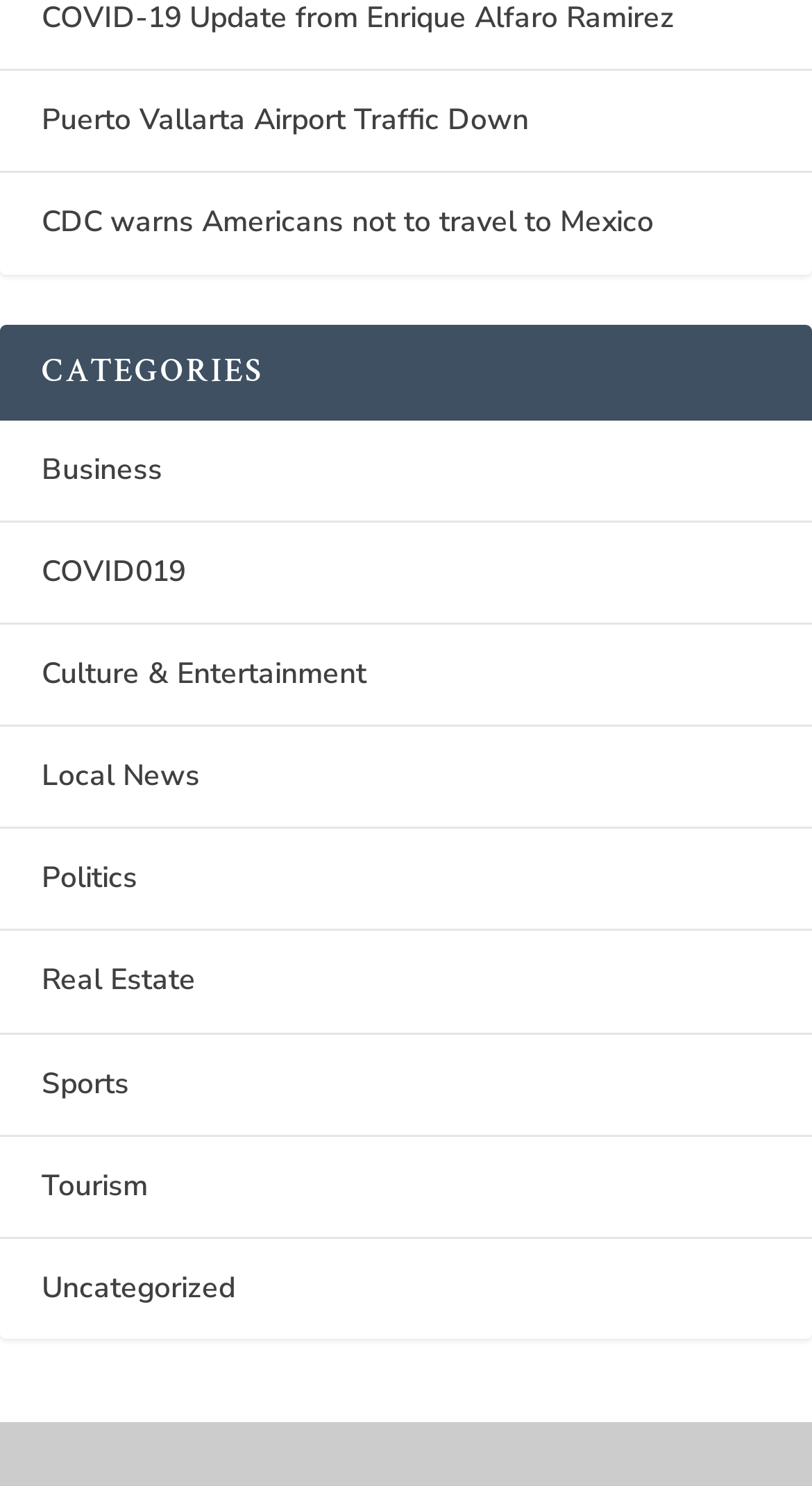What is the first news headline? Refer to the image and provide a one-word or short phrase answer.

Puerto Vallarta Airport Traffic Down